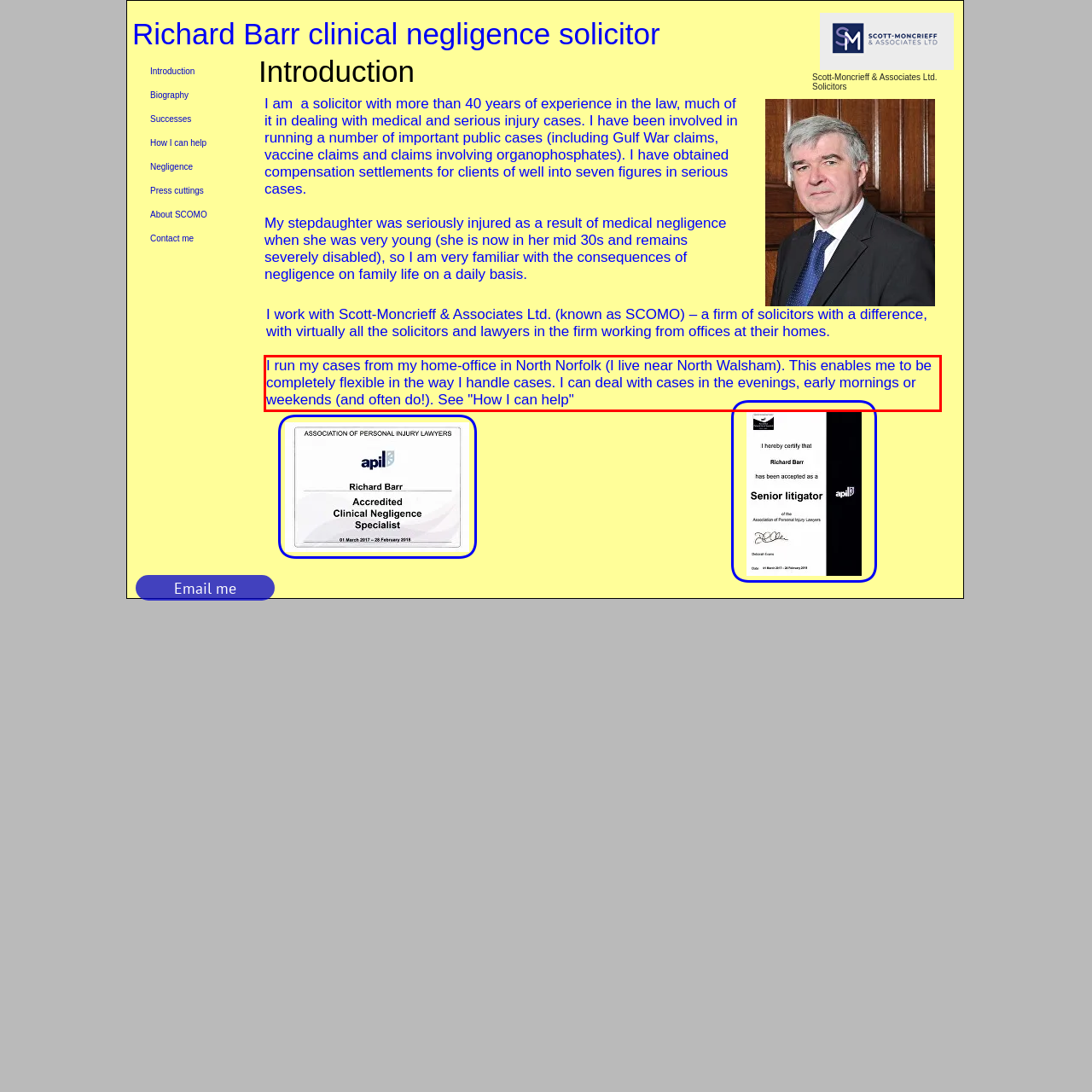Please analyze the provided webpage screenshot and perform OCR to extract the text content from the red rectangle bounding box.

I run my cases from my home-office in North Norfolk (I live near North Walsham). This enables me to be completely flexible in the way I handle cases. I can deal with cases in the evenings, early mornings or weekends (and often do!). See "How I can help"